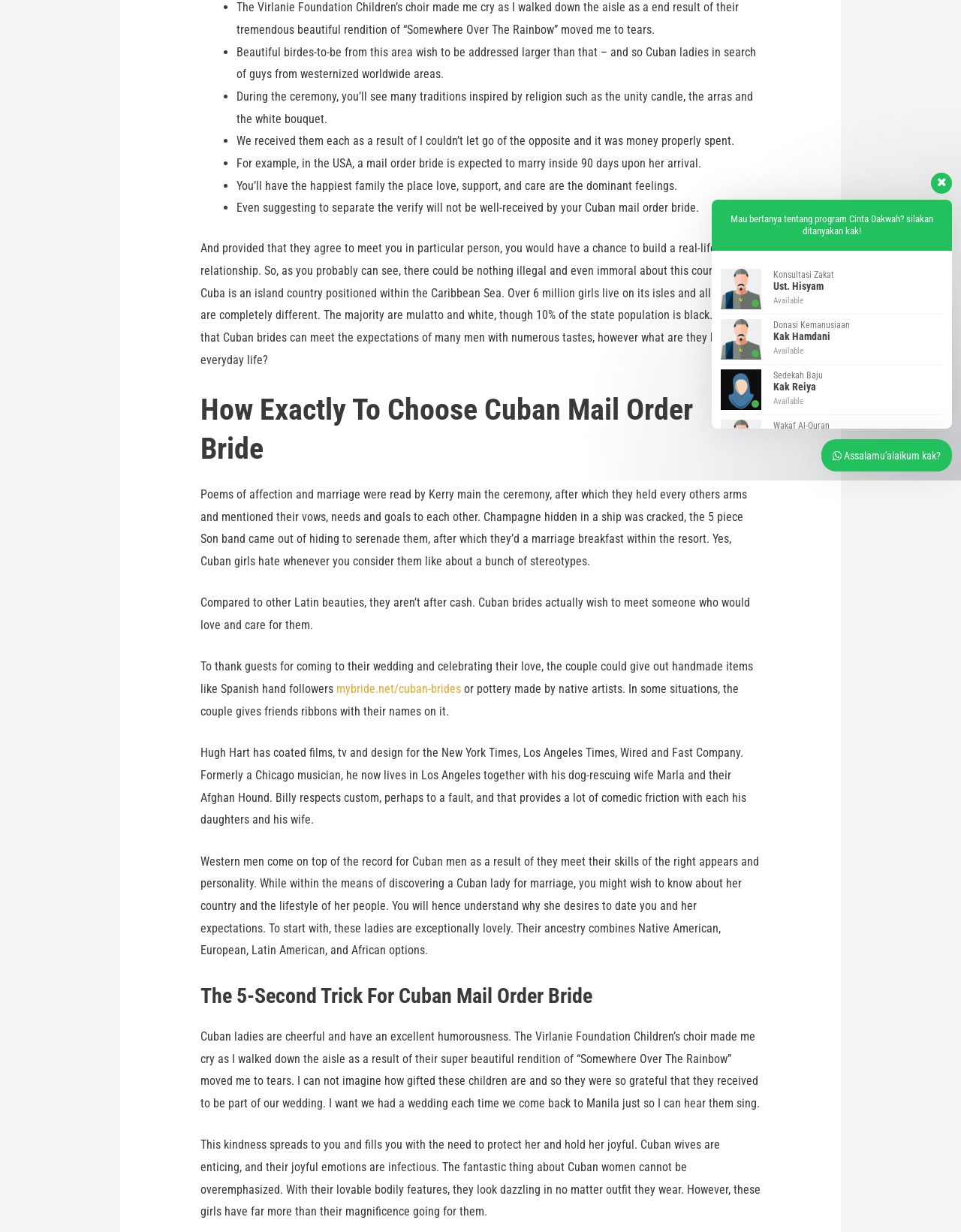Predict the bounding box coordinates of the UI element that matches this description: "Sedekah Baju Kak Reiya Available". The coordinates should be in the format [left, top, right, bottom] with each value between 0 and 1.

[0.75, 0.296, 0.981, 0.337]